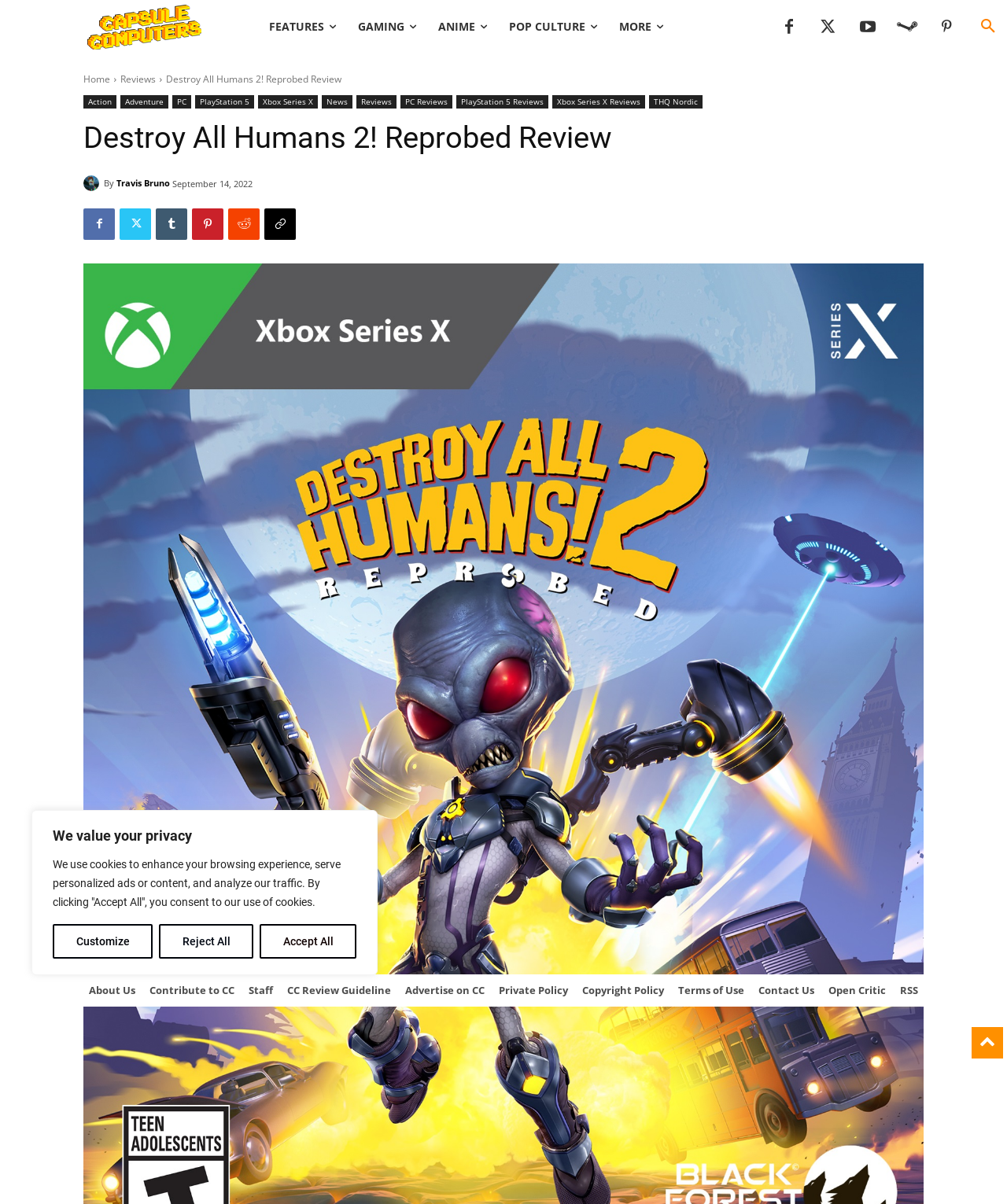Please identify the bounding box coordinates of the element I need to click to follow this instruction: "Visit the Capsule Computers homepage".

[0.087, 0.003, 0.2, 0.042]